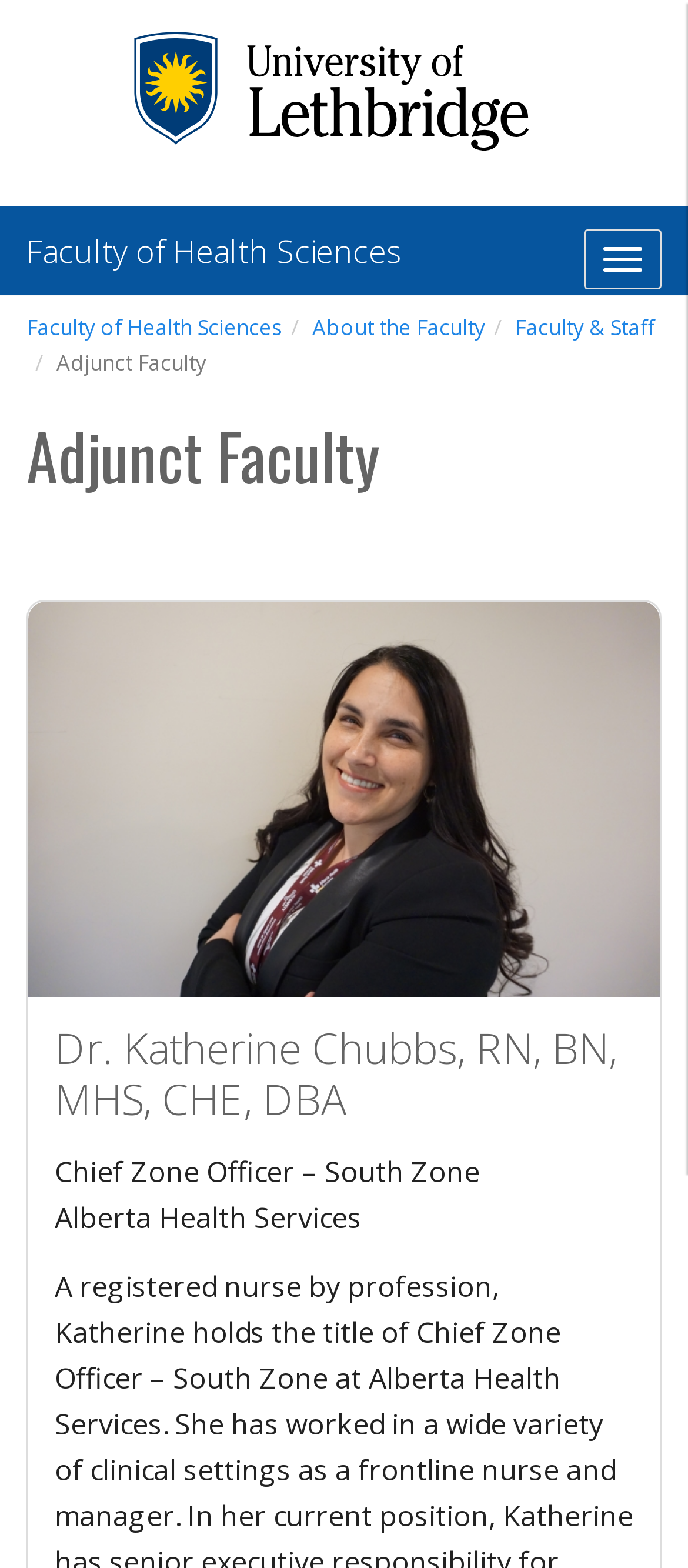What is the purpose of the button in the top section?
Provide a detailed and extensive answer to the question.

I found a button in the top section of the webpage, but its purpose is not explicitly stated. It might be a navigation button or a search button, but without more context, it's difficult to determine its exact purpose.